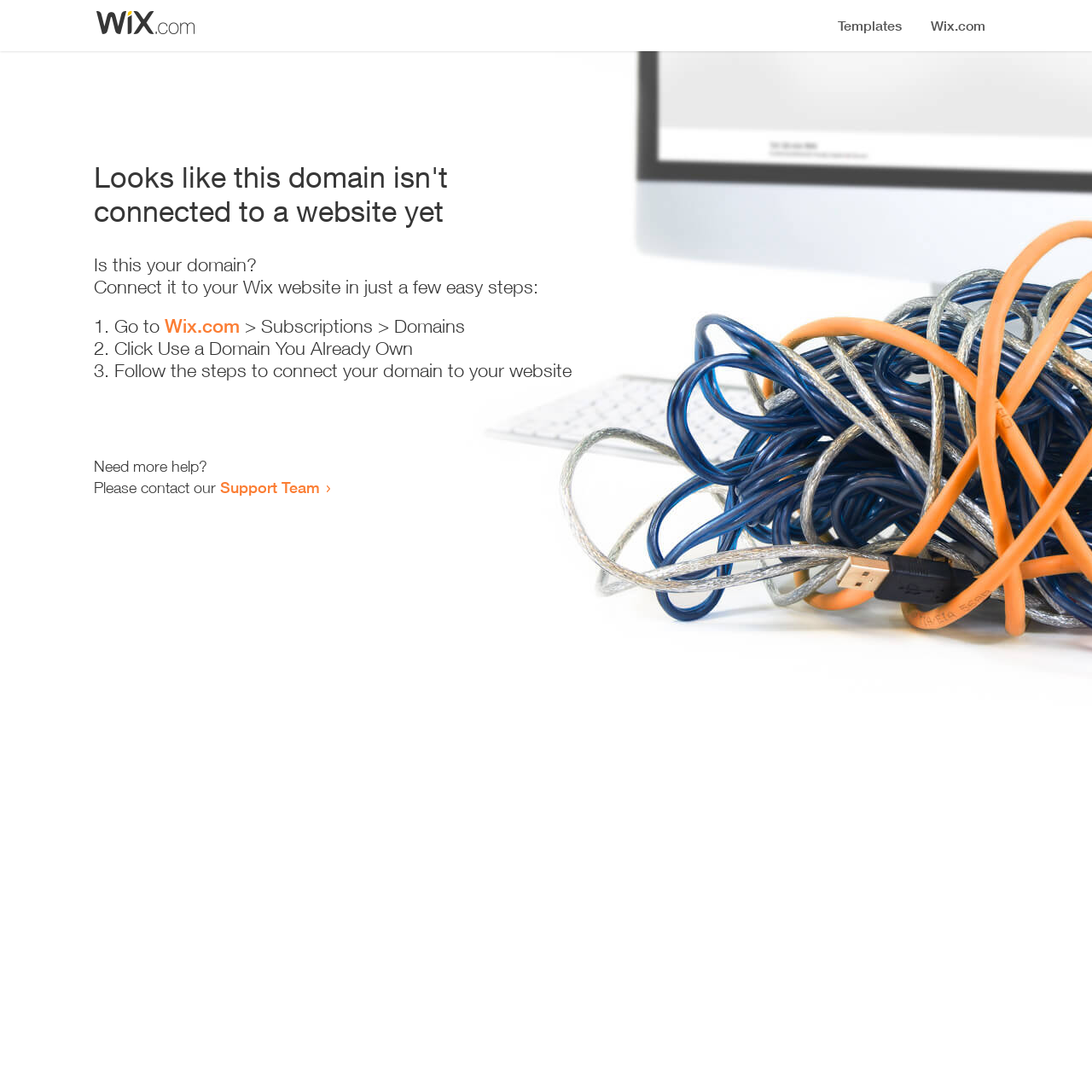Who to contact for more help?
Respond to the question with a single word or phrase according to the image.

Support Team